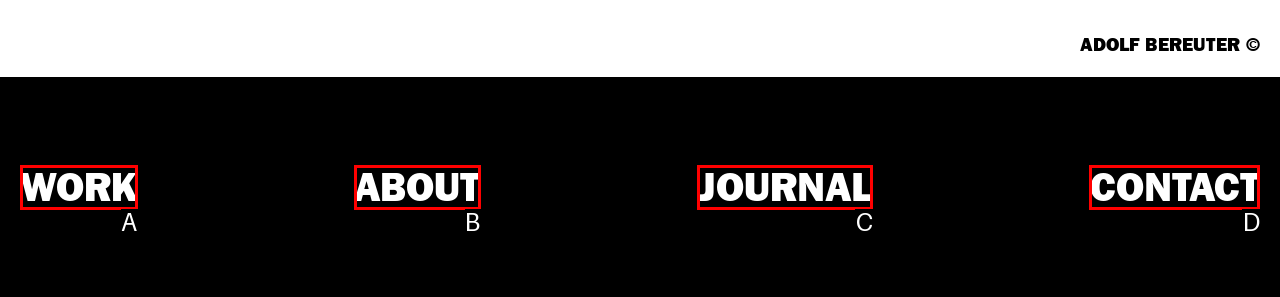What letter corresponds to the UI element described here: Journal
Reply with the letter from the options provided.

C